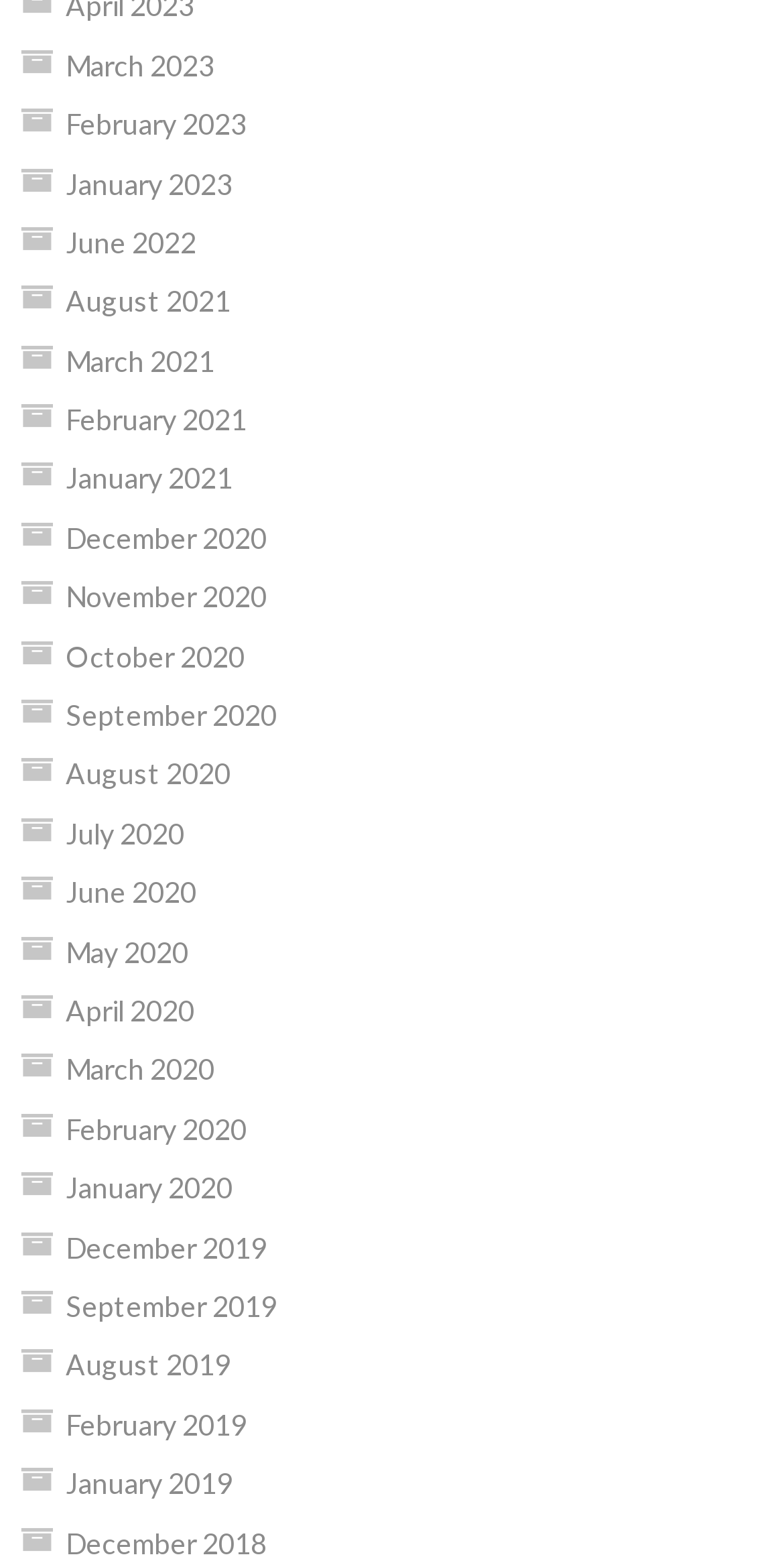Please predict the bounding box coordinates of the element's region where a click is necessary to complete the following instruction: "View March 2023". The coordinates should be represented by four float numbers between 0 and 1, i.e., [left, top, right, bottom].

[0.084, 0.03, 0.274, 0.052]